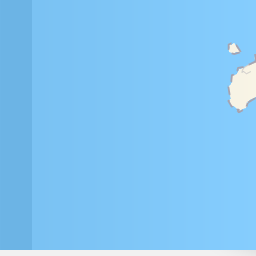Offer an in-depth caption of the image, mentioning all notable aspects.

The image features a map highlighting the geographical location of the St. Pierre Park Hotel & Golf, providing a scenic blue background that represents the sky or nearby waters, with a light-colored landmass visible, likely indicating a nearby island or region. This visual aids potential guests in understanding the hotel's surroundings, including proximity to natural features or landmarks, enhancing their awareness of the area while considering accommodations. The inclusion of such a map can help guests plan their travel and explore the local attractions, ultimately enriching their experience during their stay.